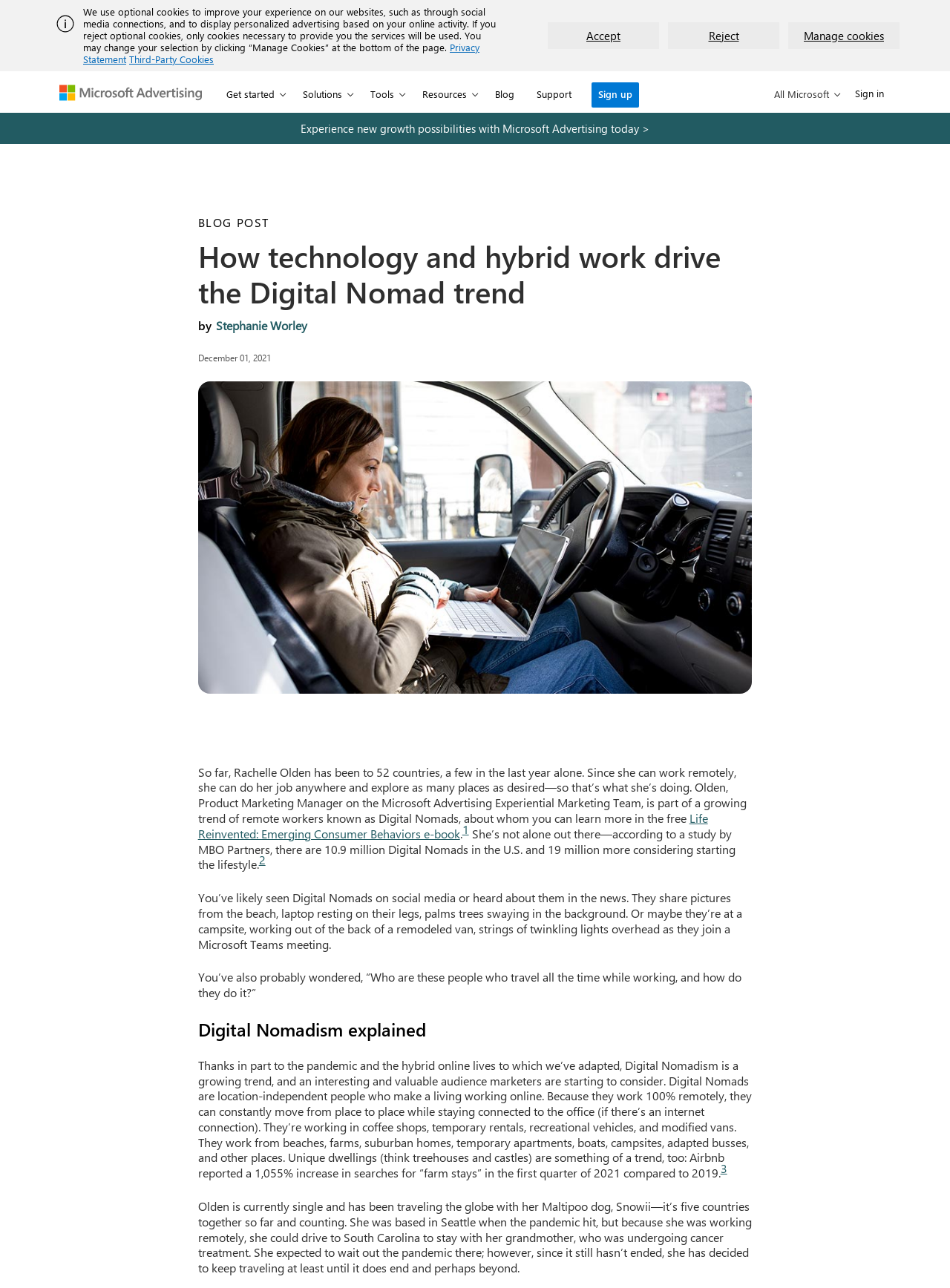Identify the bounding box coordinates of the region that needs to be clicked to carry out this instruction: "Learn more about Digital Nomadism". Provide these coordinates as four float numbers ranging from 0 to 1, i.e., [left, top, right, bottom].

[0.208, 0.791, 0.792, 0.807]